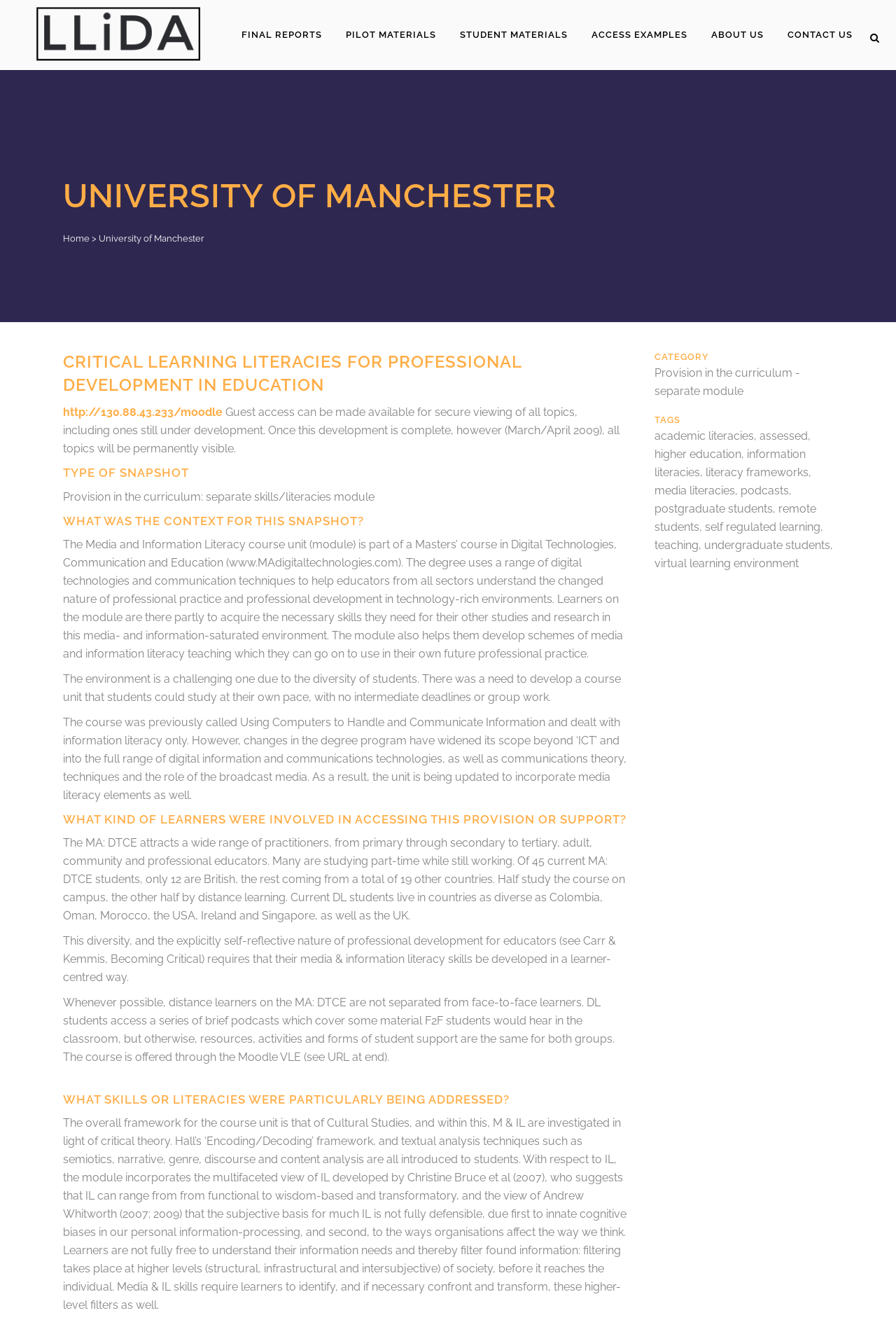Indicate the bounding box coordinates of the clickable region to achieve the following instruction: "Visit the shop."

None